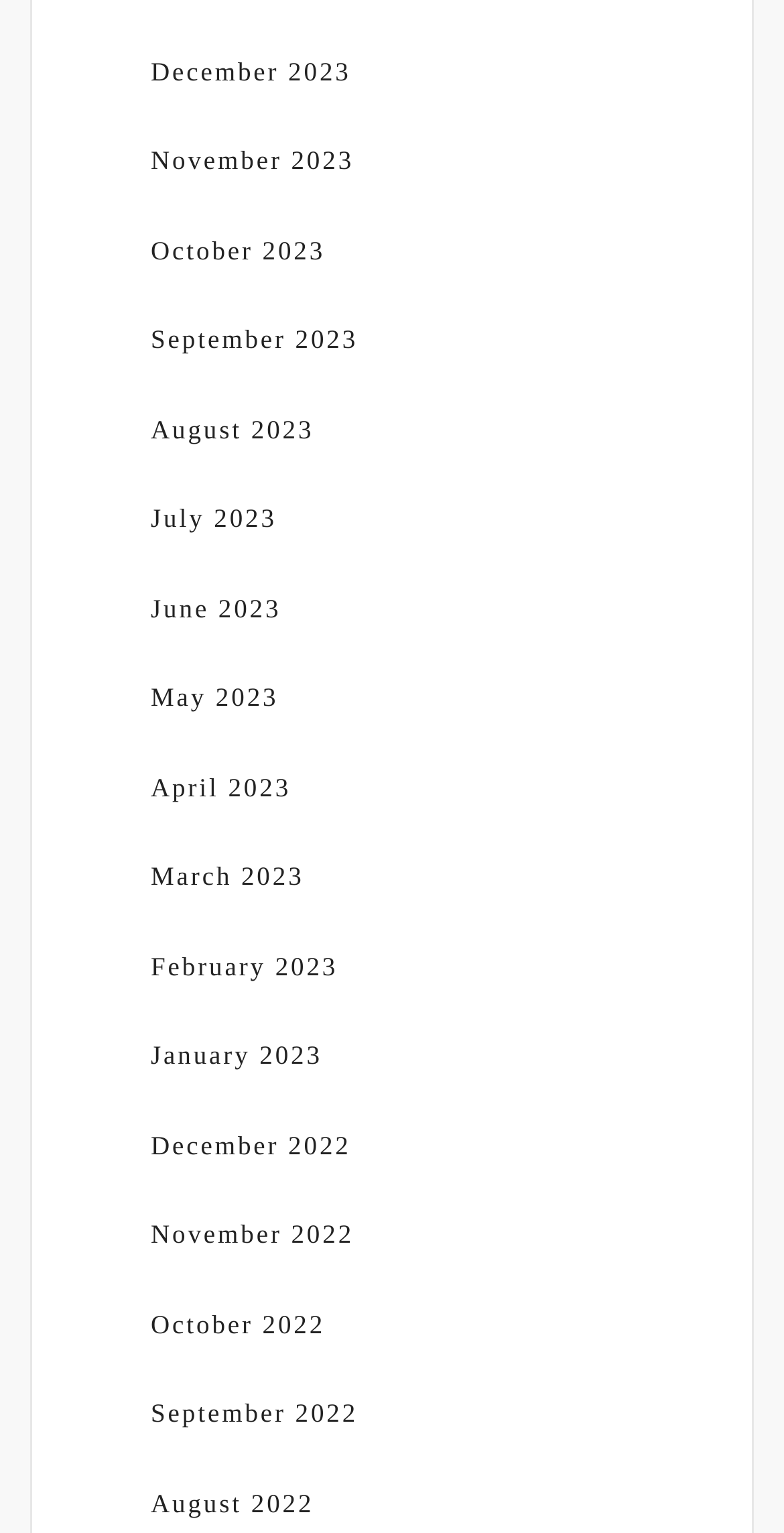Can you identify the bounding box coordinates of the clickable region needed to carry out this instruction: 'View November 2022'? The coordinates should be four float numbers within the range of 0 to 1, stated as [left, top, right, bottom].

[0.192, 0.795, 0.451, 0.815]